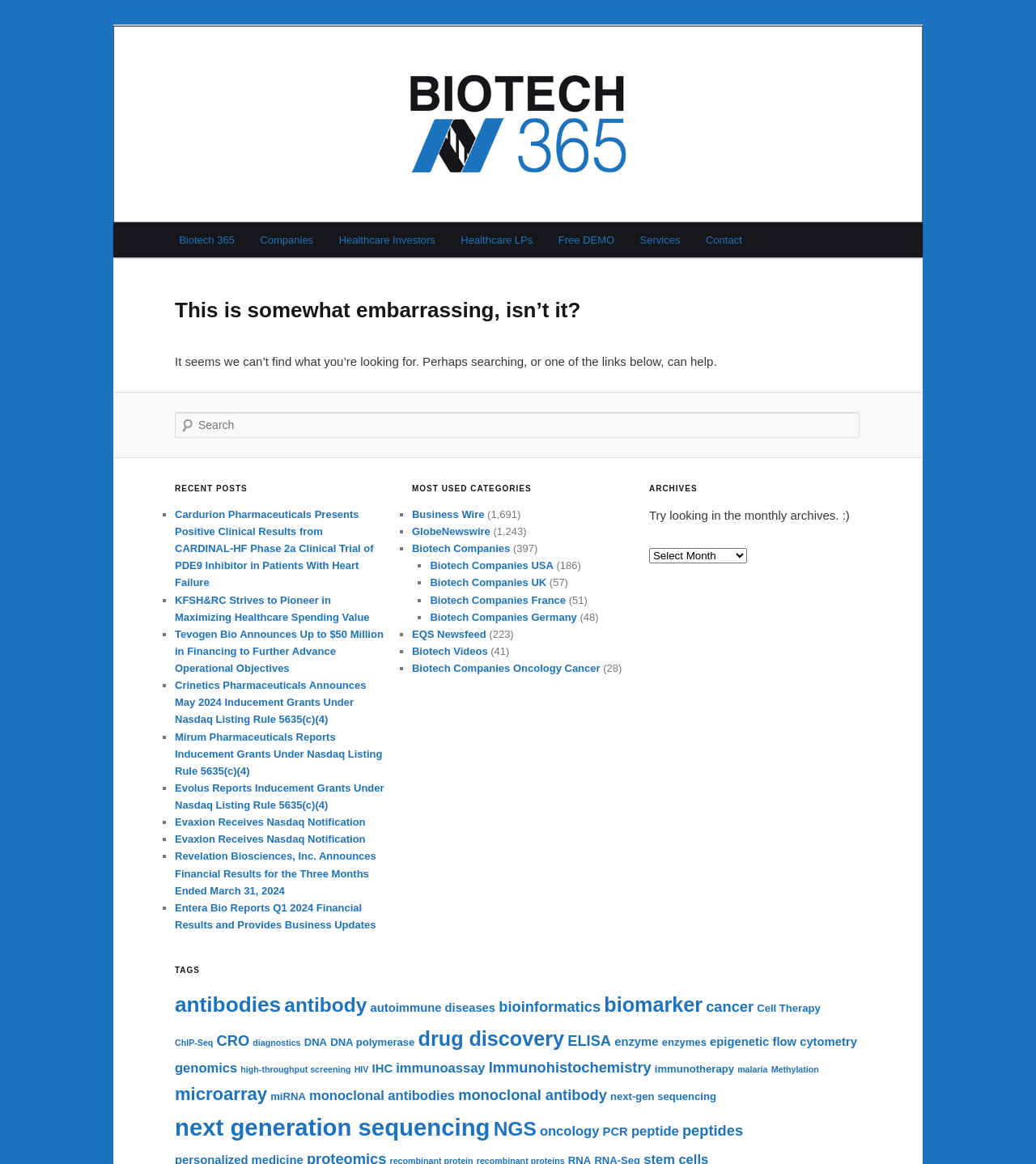How many tags are listed?
Please use the image to provide an in-depth answer to the question.

The tags are listed under the heading 'TAGS' and there are 3 links to tags, each with a description of the number of items in parentheses, such as 'antibodies (16 items)'.